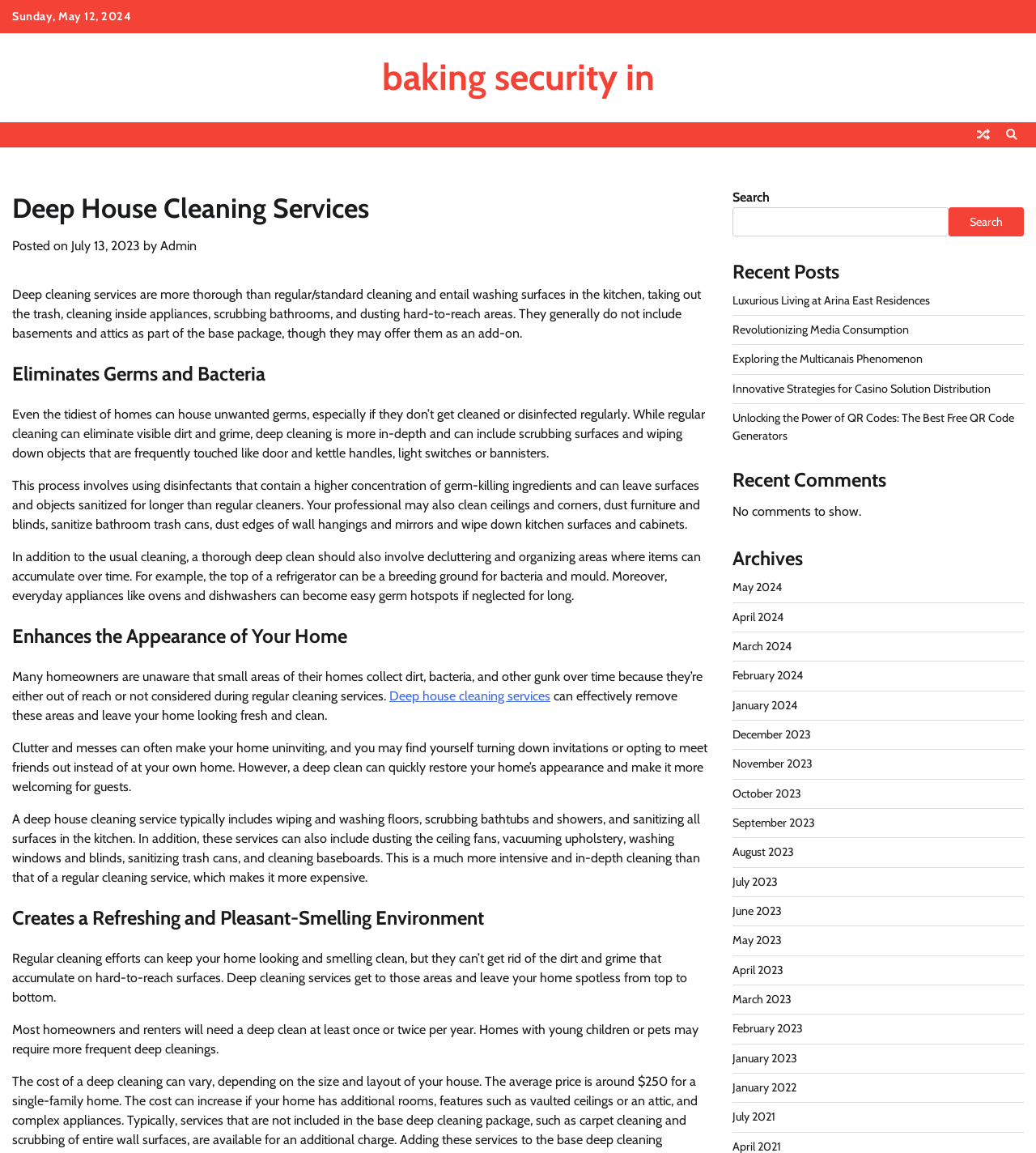Locate the UI element described as follows: "Exploring the Multicanais Phenomenon". Return the bounding box coordinates as four float numbers between 0 and 1 in the order [left, top, right, bottom].

[0.707, 0.305, 0.891, 0.318]